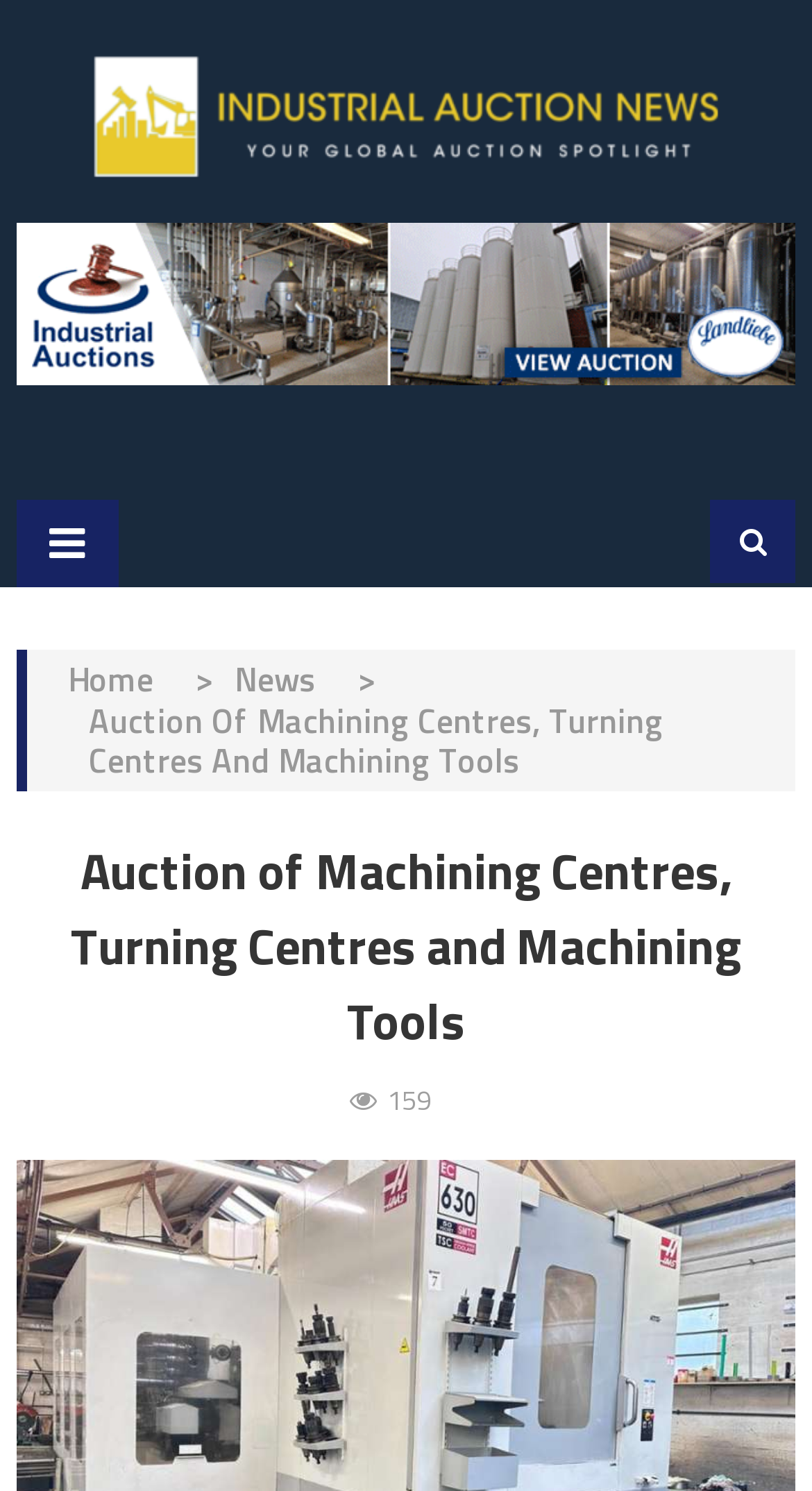Respond to the question below with a single word or phrase: Is there a search function on the webpage?

Yes